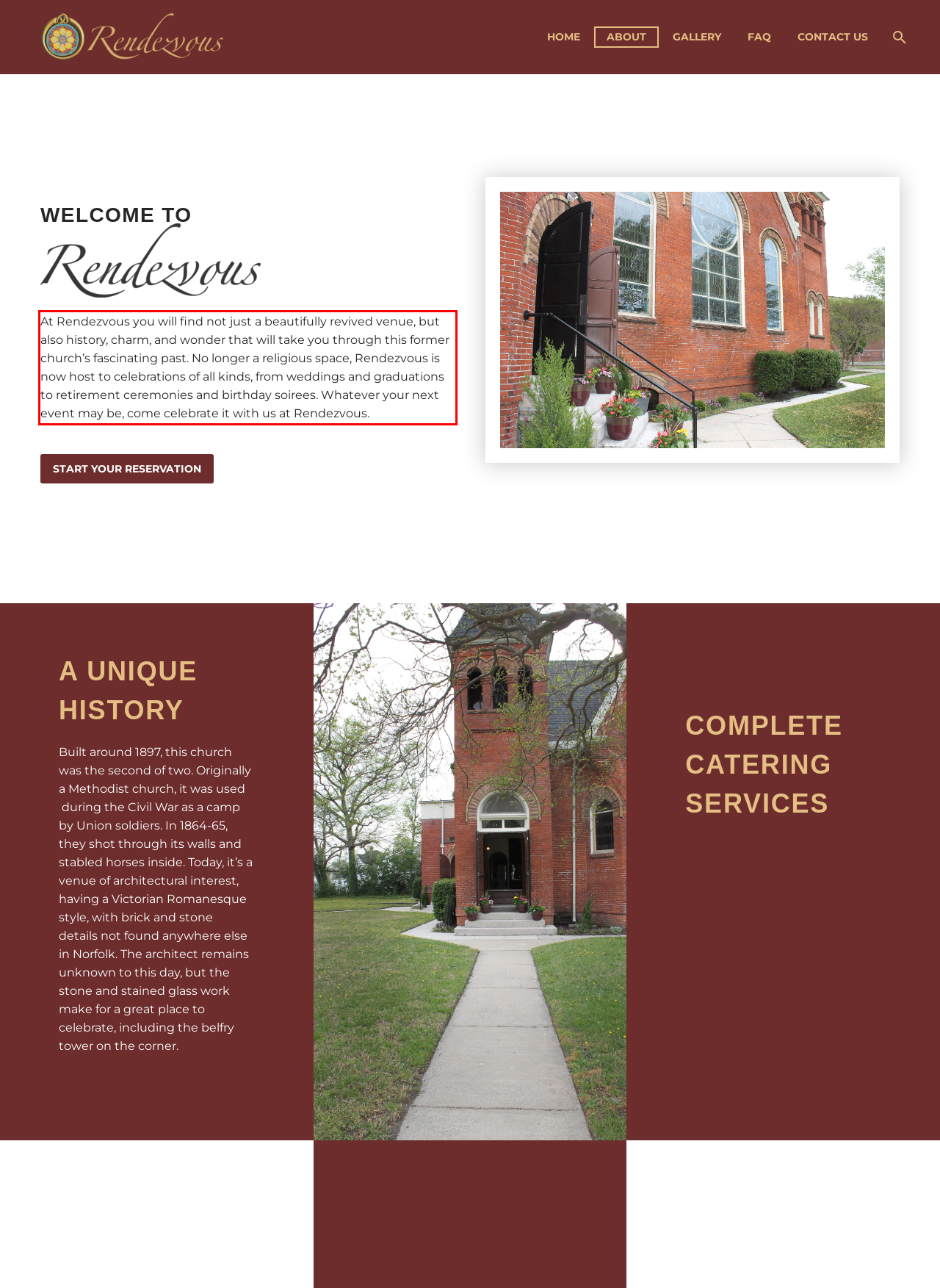Please identify and extract the text content from the UI element encased in a red bounding box on the provided webpage screenshot.

At Rendezvous you will find not just a beautifully revived venue, but also history, charm, and wonder that will take you through this former church’s fascinating past. No longer a religious space, Rendezvous is now host to celebrations of all kinds, from weddings and graduations to retirement ceremonies and birthday soirees. Whatever your next event may be, come celebrate it with us at Rendezvous.